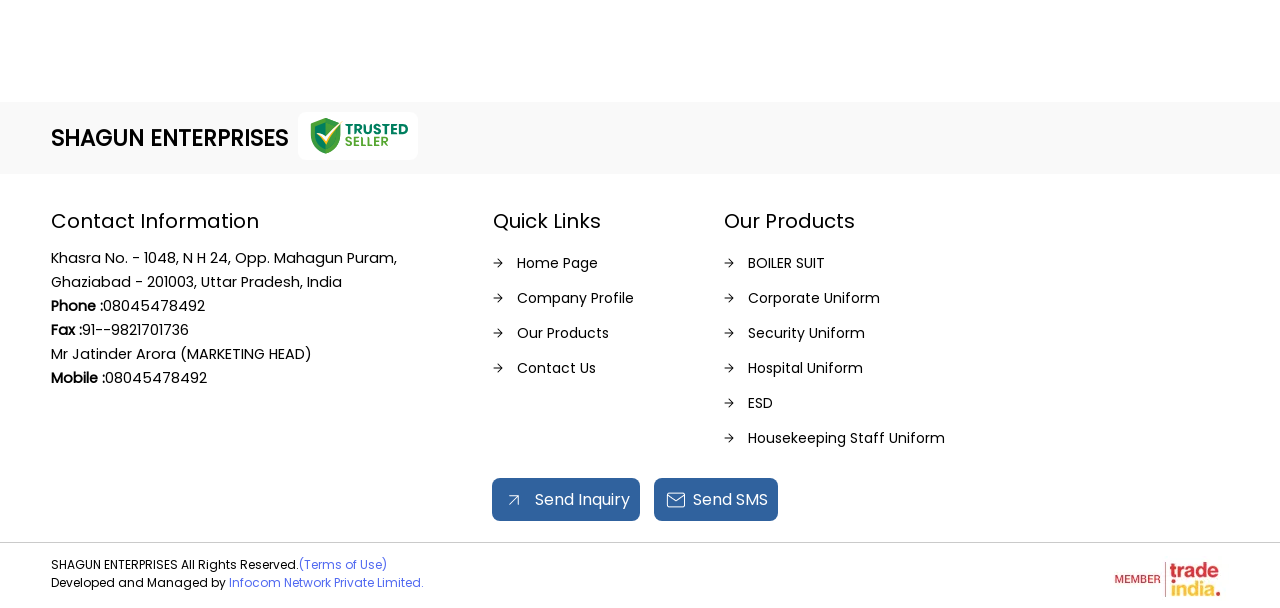What is the phone number of the company?
Using the screenshot, give a one-word or short phrase answer.

08045478492